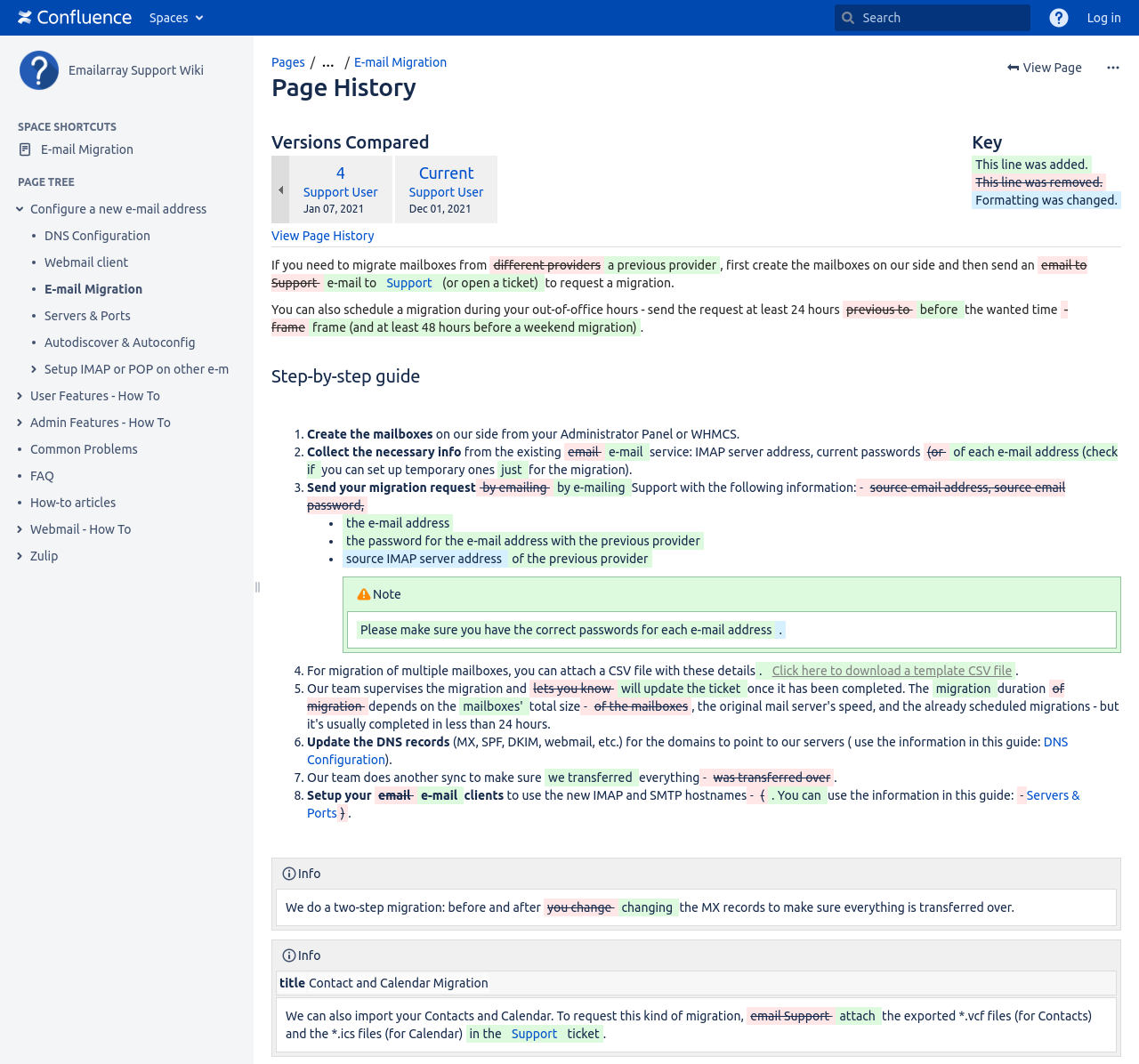Answer the question with a single word or phrase: 
What is the text of the first link in the navigation section?

Go to home page